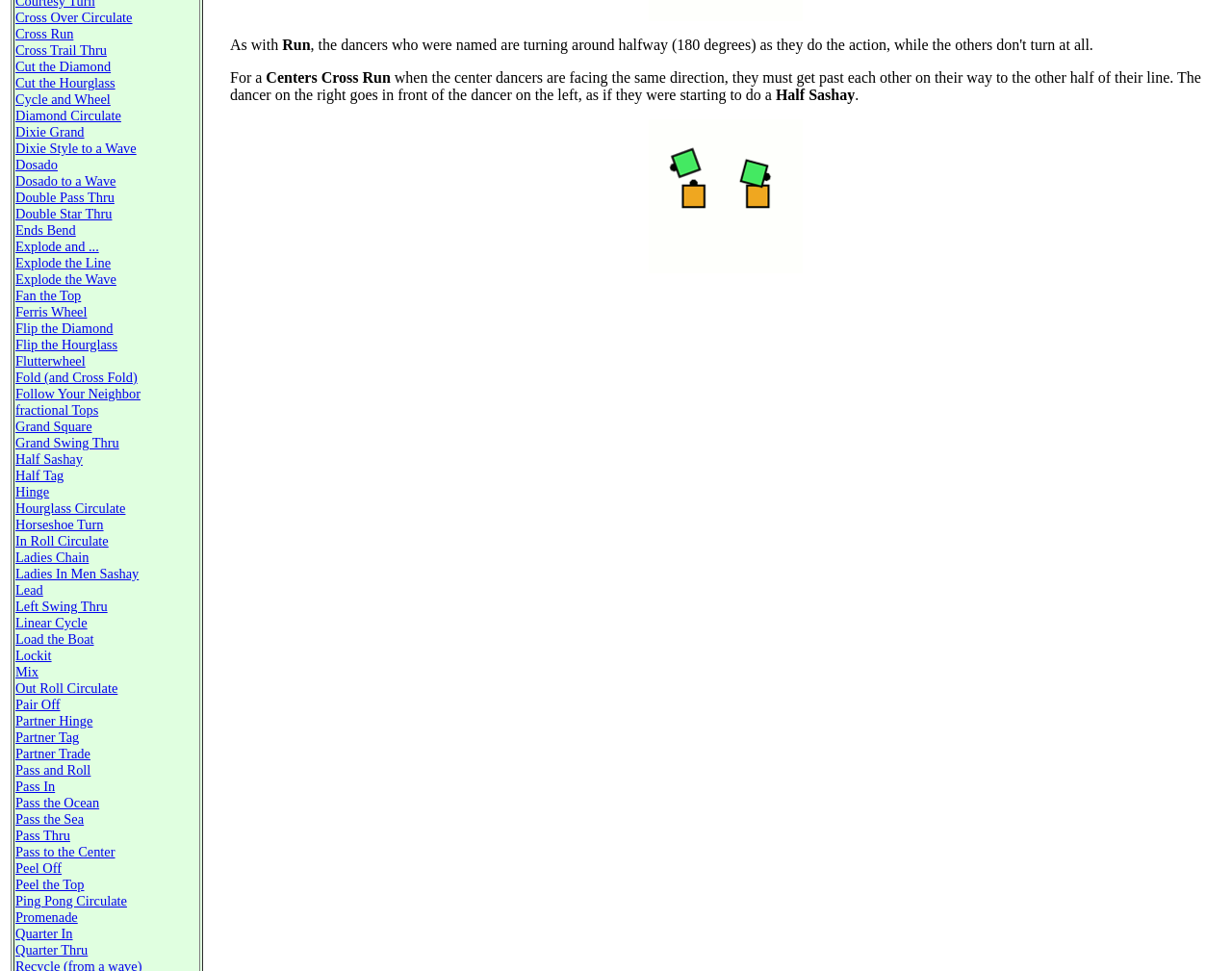From the screenshot, find the bounding box of the UI element matching this description: "Partner Tag". Supply the bounding box coordinates in the form [left, top, right, bottom], each a float between 0 and 1.

[0.012, 0.751, 0.064, 0.767]